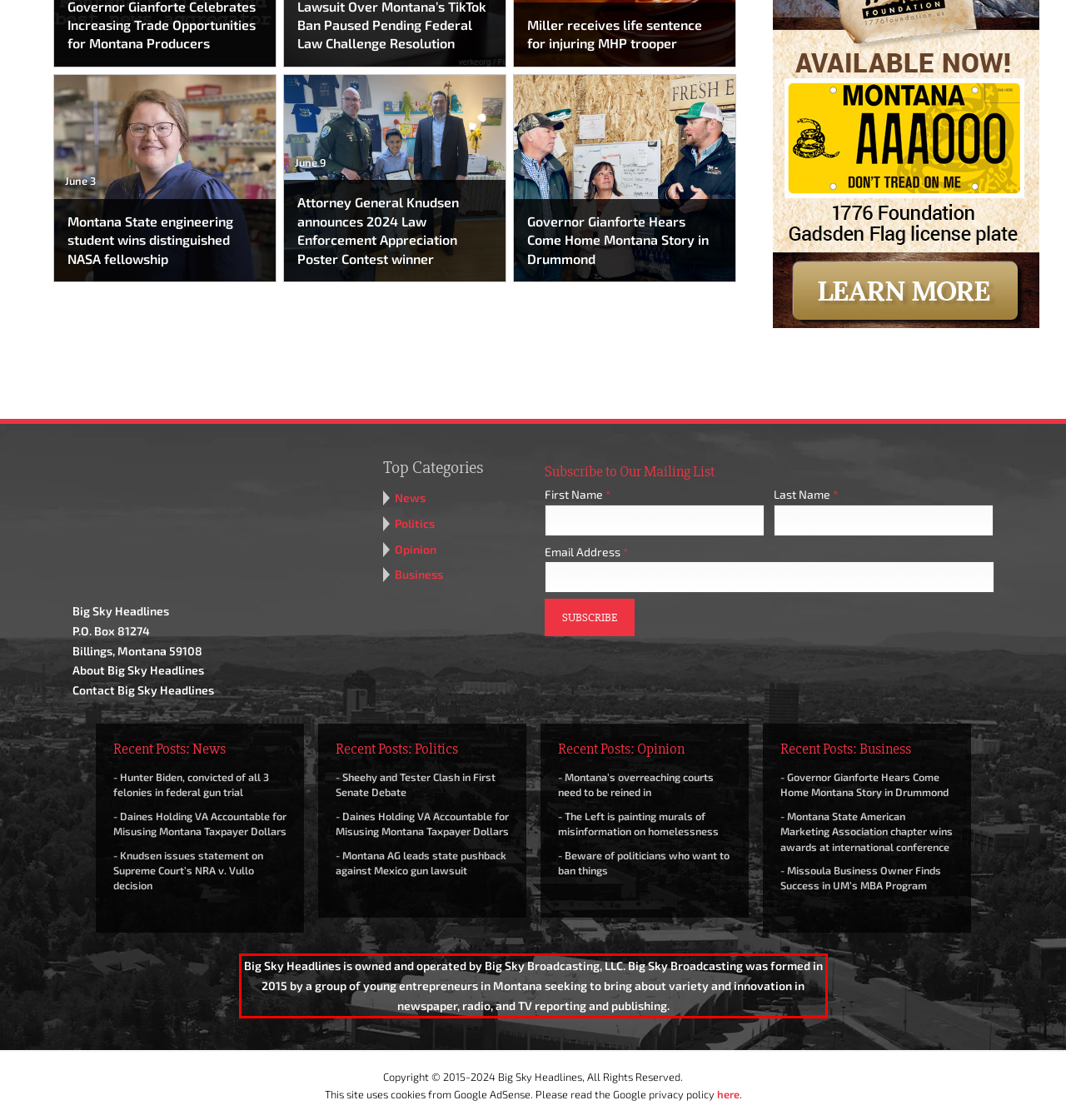Review the screenshot of the webpage and recognize the text inside the red rectangle bounding box. Provide the extracted text content.

Big Sky Headlines is owned and operated by Big Sky Broadcasting, LLC. Big Sky Broadcasting was formed in 2015 by a group of young entrepreneurs in Montana seeking to bring about variety and innovation in newspaper, radio, and TV reporting and publishing.